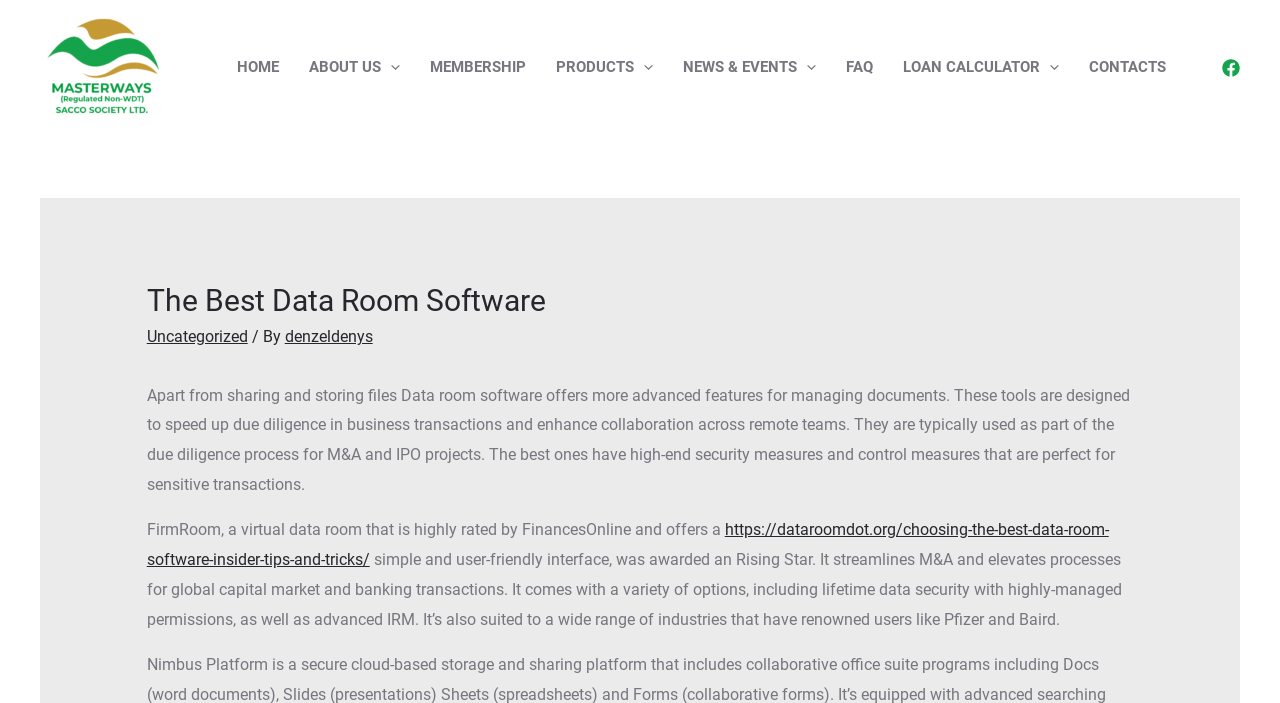Kindly determine the bounding box coordinates for the clickable area to achieve the given instruction: "Visit Masterways Sacco Limited".

[0.031, 0.08, 0.13, 0.107]